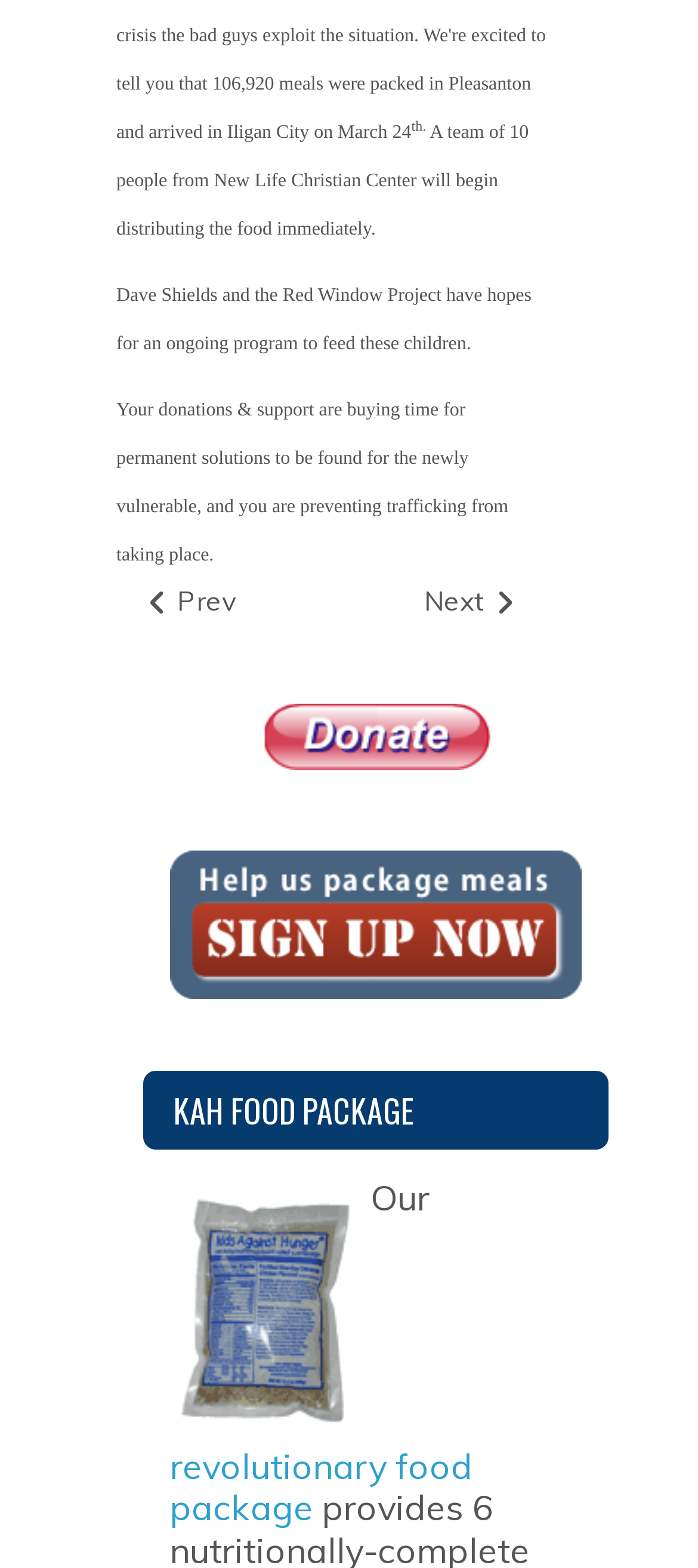Find and provide the bounding box coordinates for the UI element described with: "revolutionary food package".

[0.244, 0.92, 0.677, 0.975]